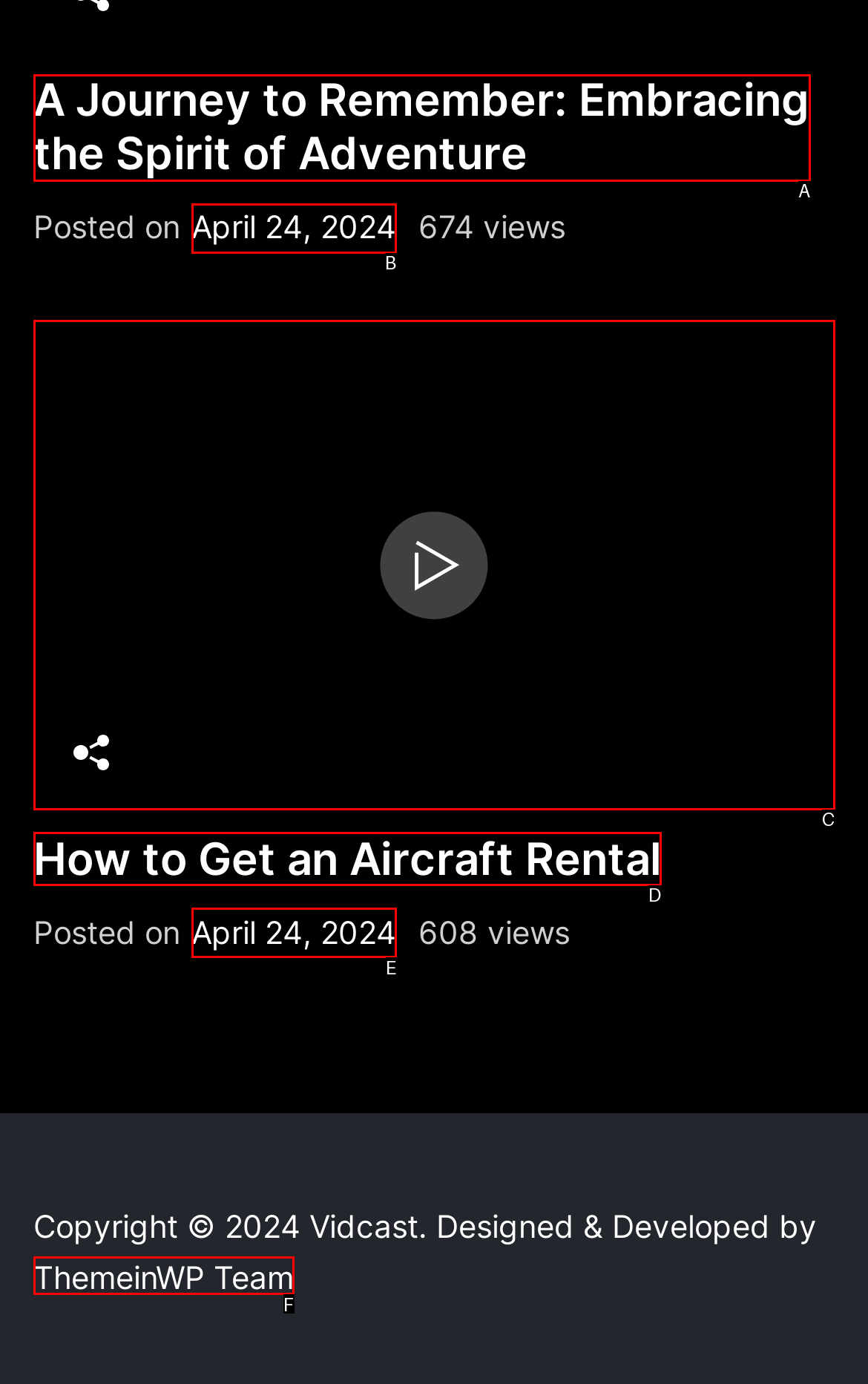Given the description: Admin, identify the HTML element that fits best. Respond with the letter of the correct option from the choices.

None